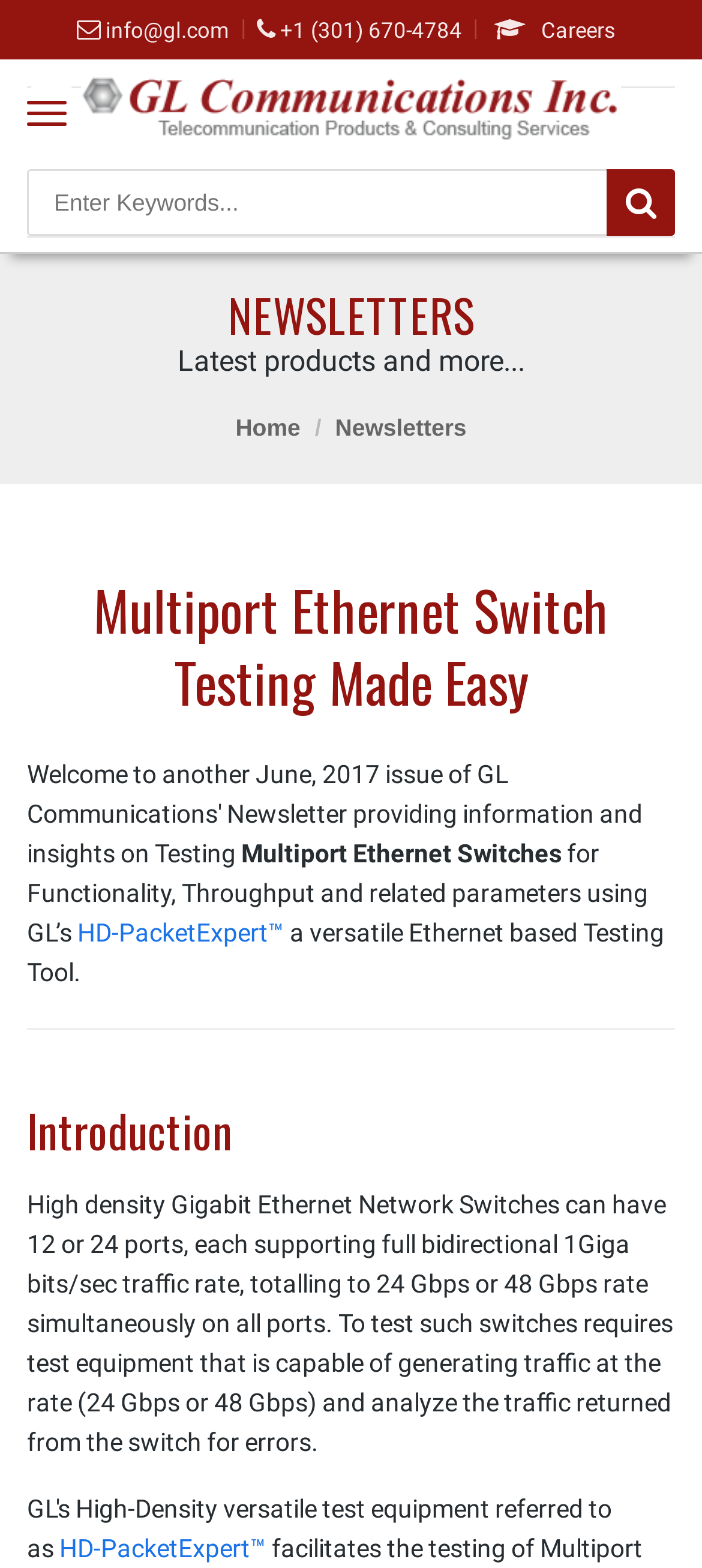Locate the bounding box coordinates of the clickable area to execute the instruction: "Click the Gentoo Linux Logo". Provide the coordinates as four float numbers between 0 and 1, represented as [left, top, right, bottom].

None